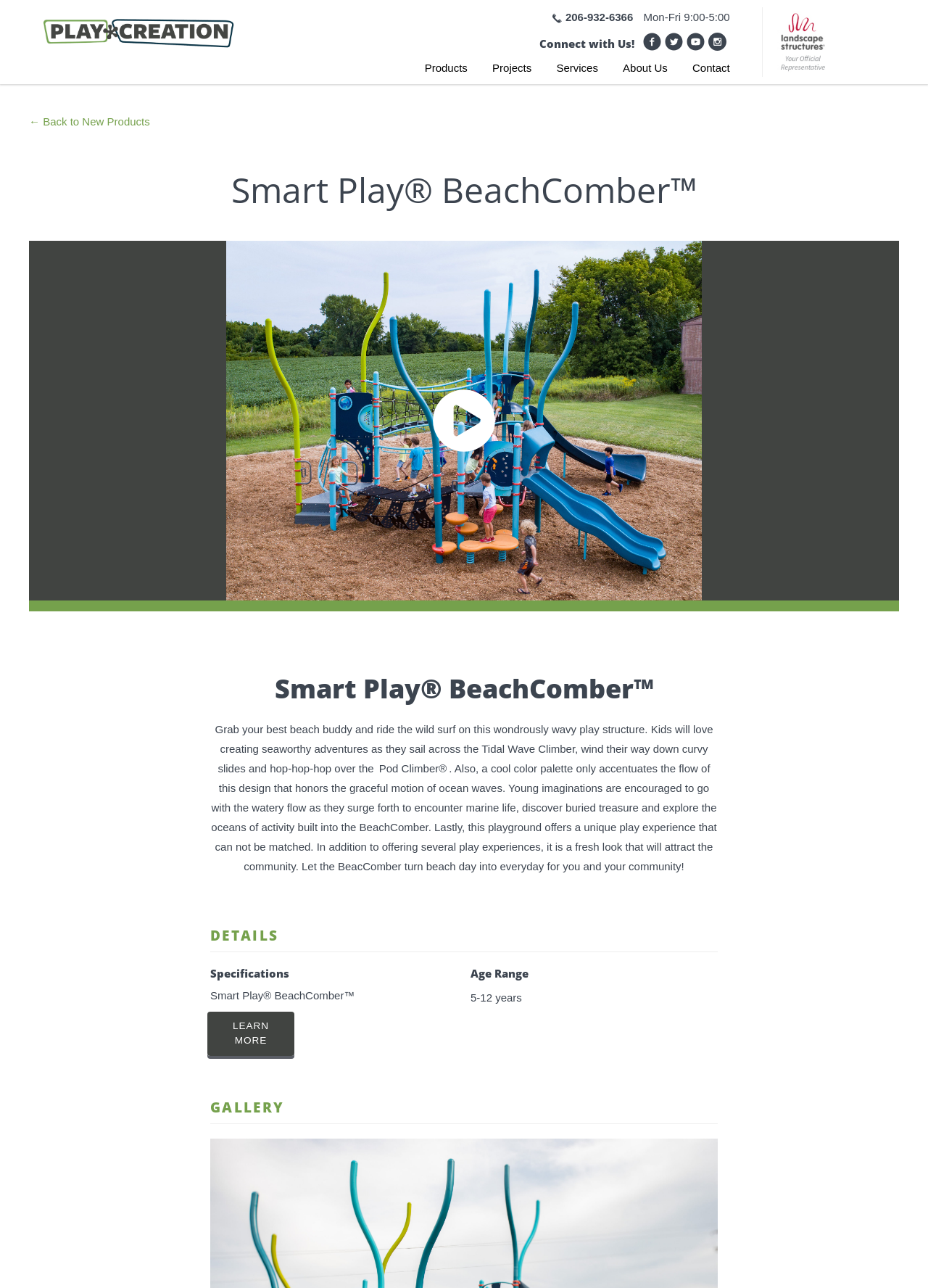Using the provided description: "← Back to New Products", find the bounding box coordinates of the corresponding UI element. The output should be four float numbers between 0 and 1, in the format [left, top, right, bottom].

[0.031, 0.09, 0.162, 0.099]